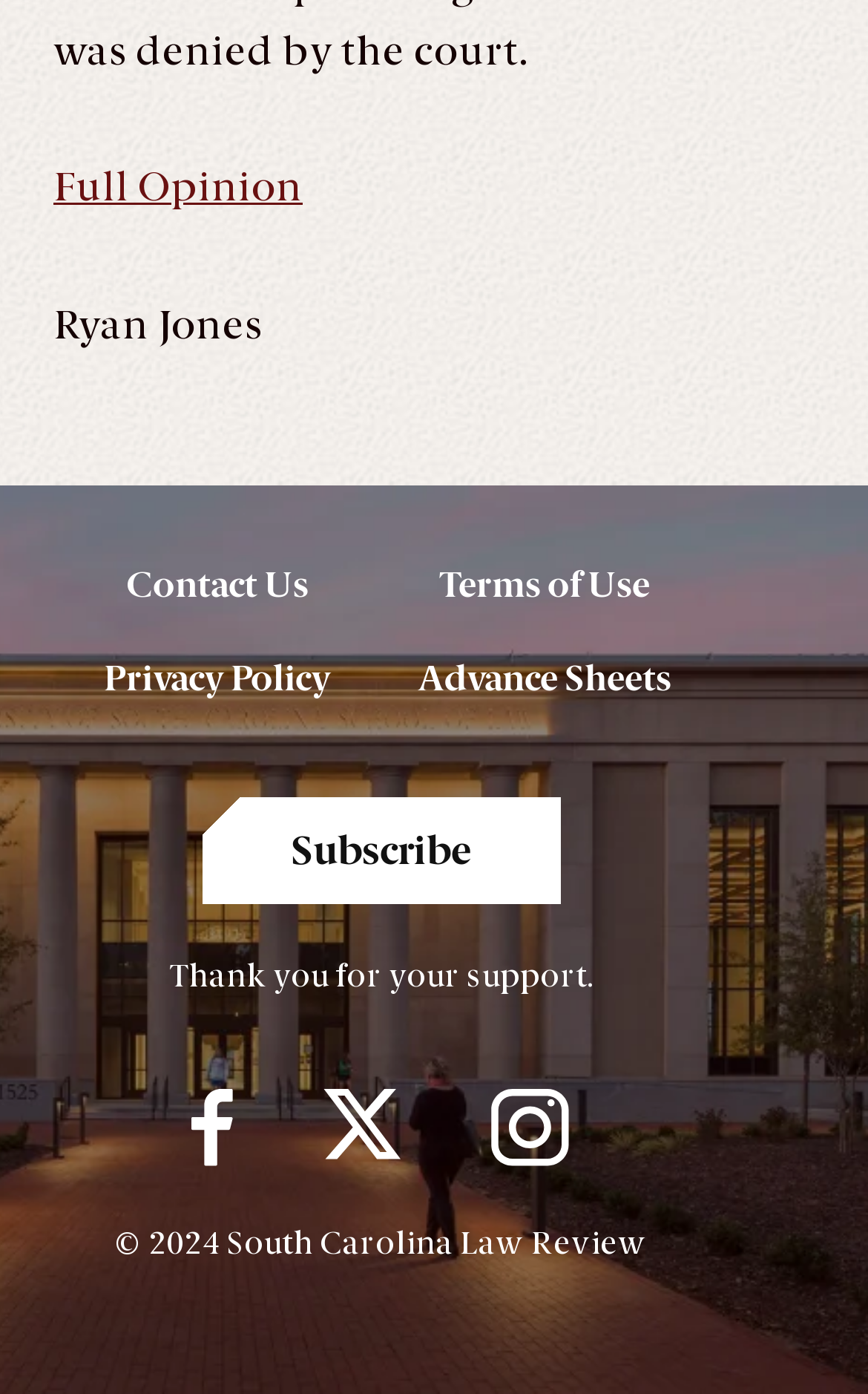Based on the image, provide a detailed and complete answer to the question: 
What is the purpose of the 'Subscribe' button?

The 'Subscribe' button is located near a static text element that says 'Thank you for your support.', which implies that the button is used to subscribe to a service or newsletter, likely related to the South Carolina Law Review.